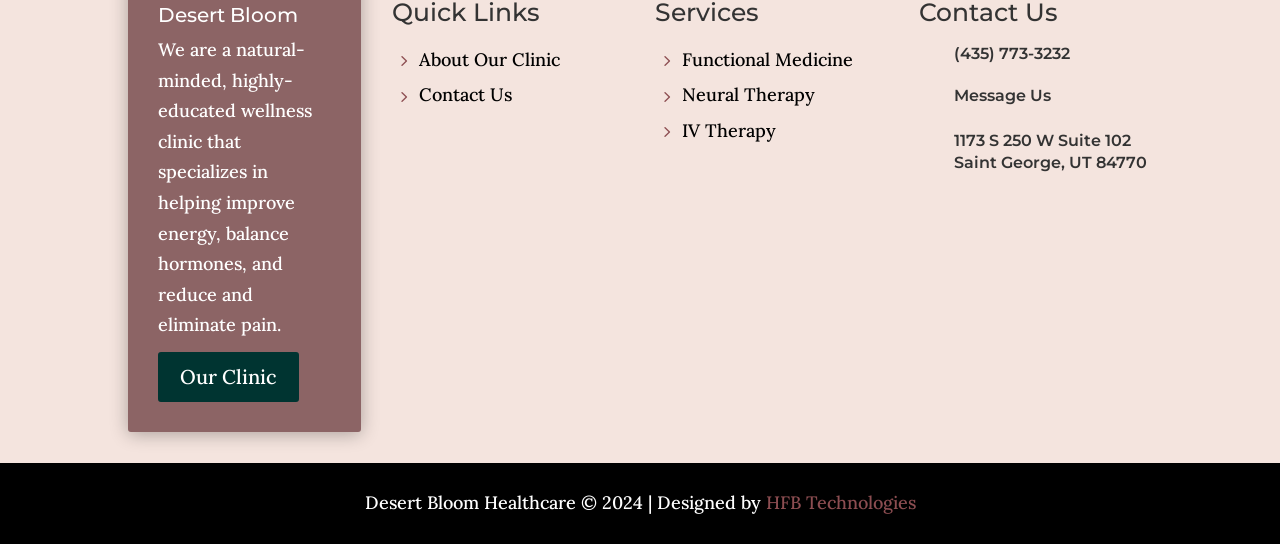Give a one-word or short phrase answer to this question: 
What are the services provided by the clinic?

Functional Medicine, Neural Therapy, IV Therapy